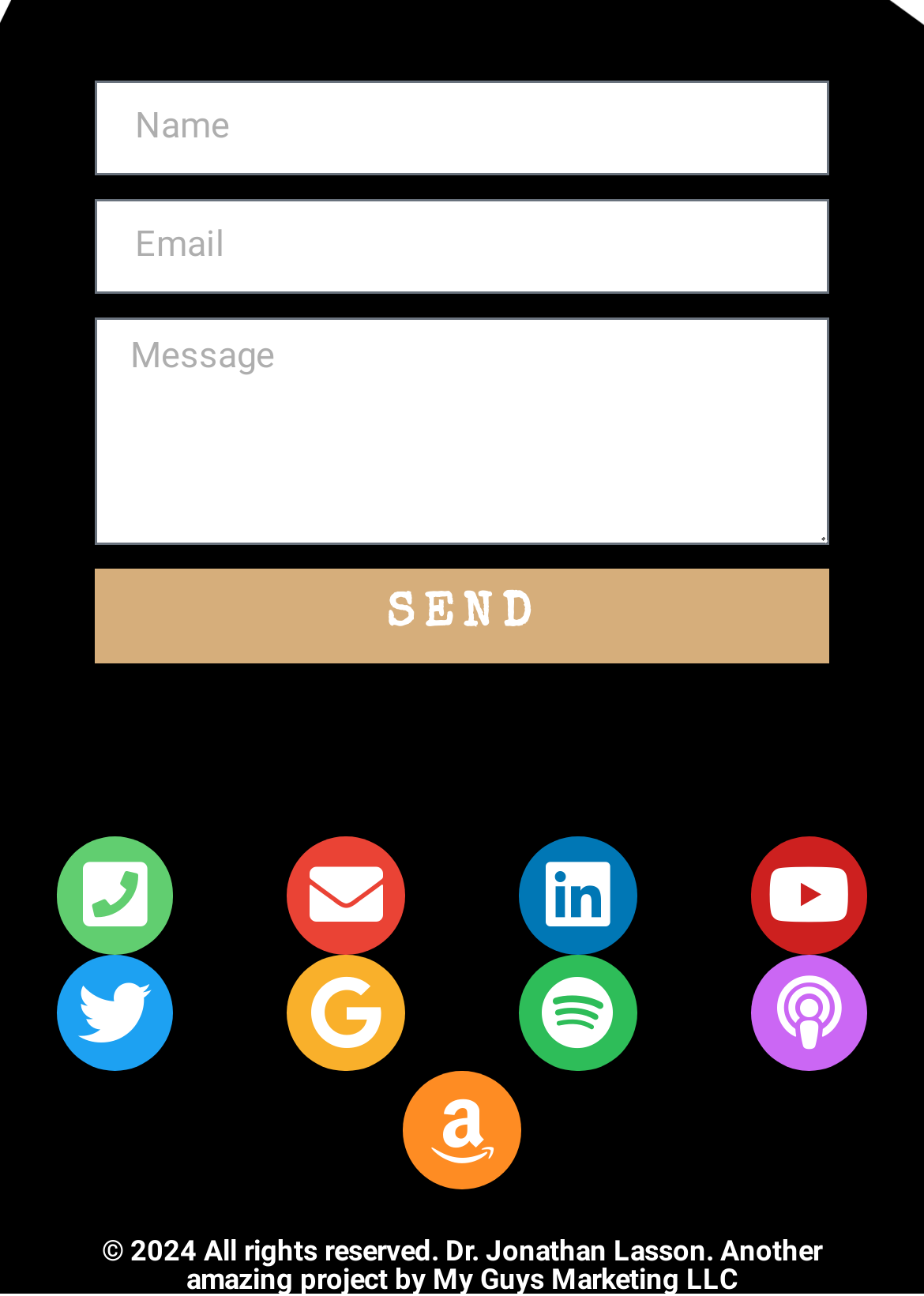Identify the bounding box coordinates of the region I need to click to complete this instruction: "Click the SEND button".

[0.103, 0.438, 0.897, 0.511]